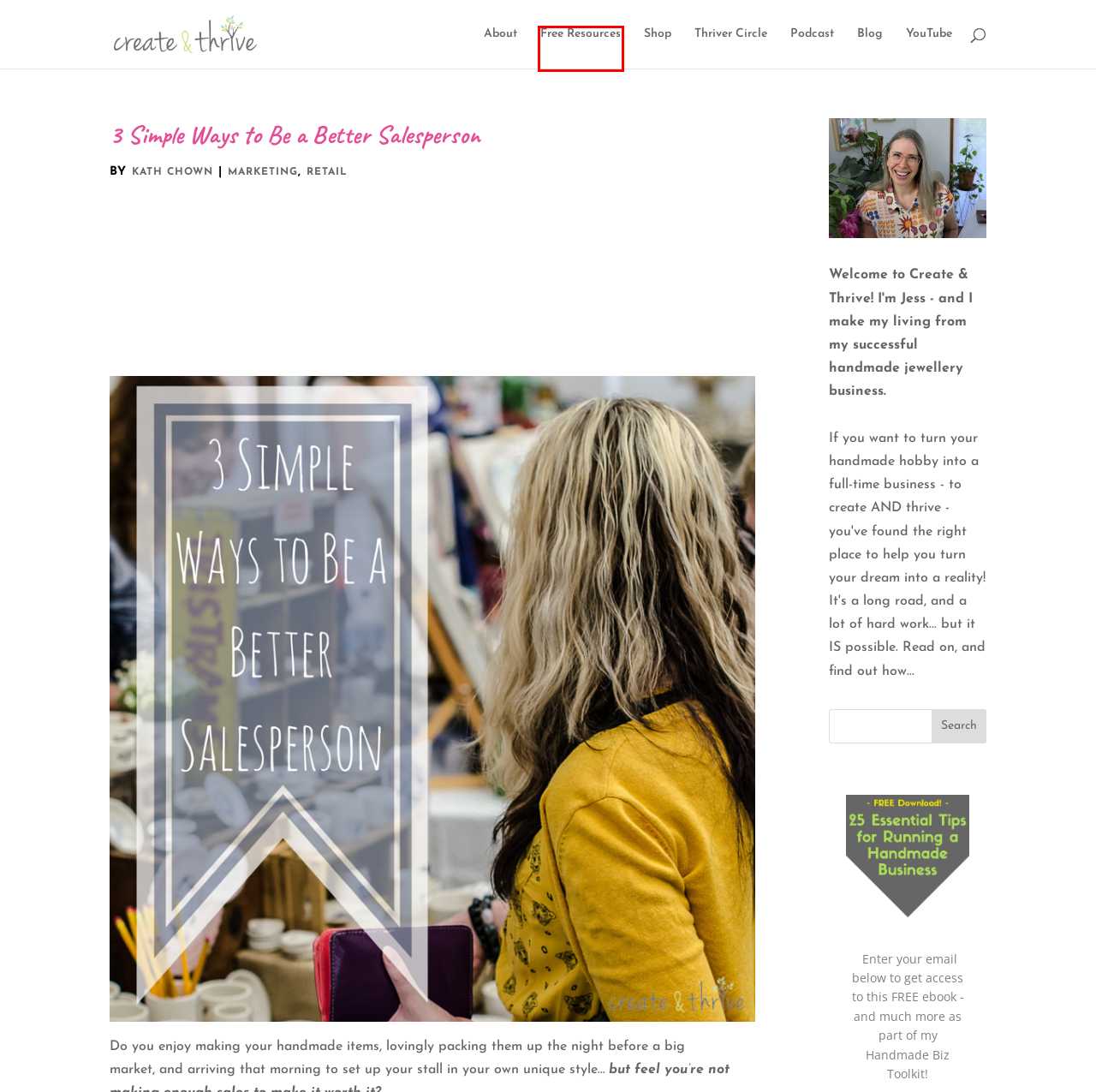With the provided screenshot showing a webpage and a red bounding box, determine which webpage description best fits the new page that appears after clicking the element inside the red box. Here are the options:
A. Shop | Create & Thrive
B. About | Create & Thrive
C. Kath Chown | Create & Thrive
D. Podcast | Create & Thrive
E. Thriver Circle | The Community for Makers in Business
F. Marketing | Create & Thrive
G. Blog | Create & Thrive
H. Free Resources | Create & Thrive

H